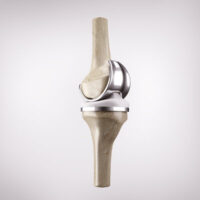Which manufacturer is facing lawsuits over knee replacement systems?
By examining the image, provide a one-word or phrase answer.

Exactech